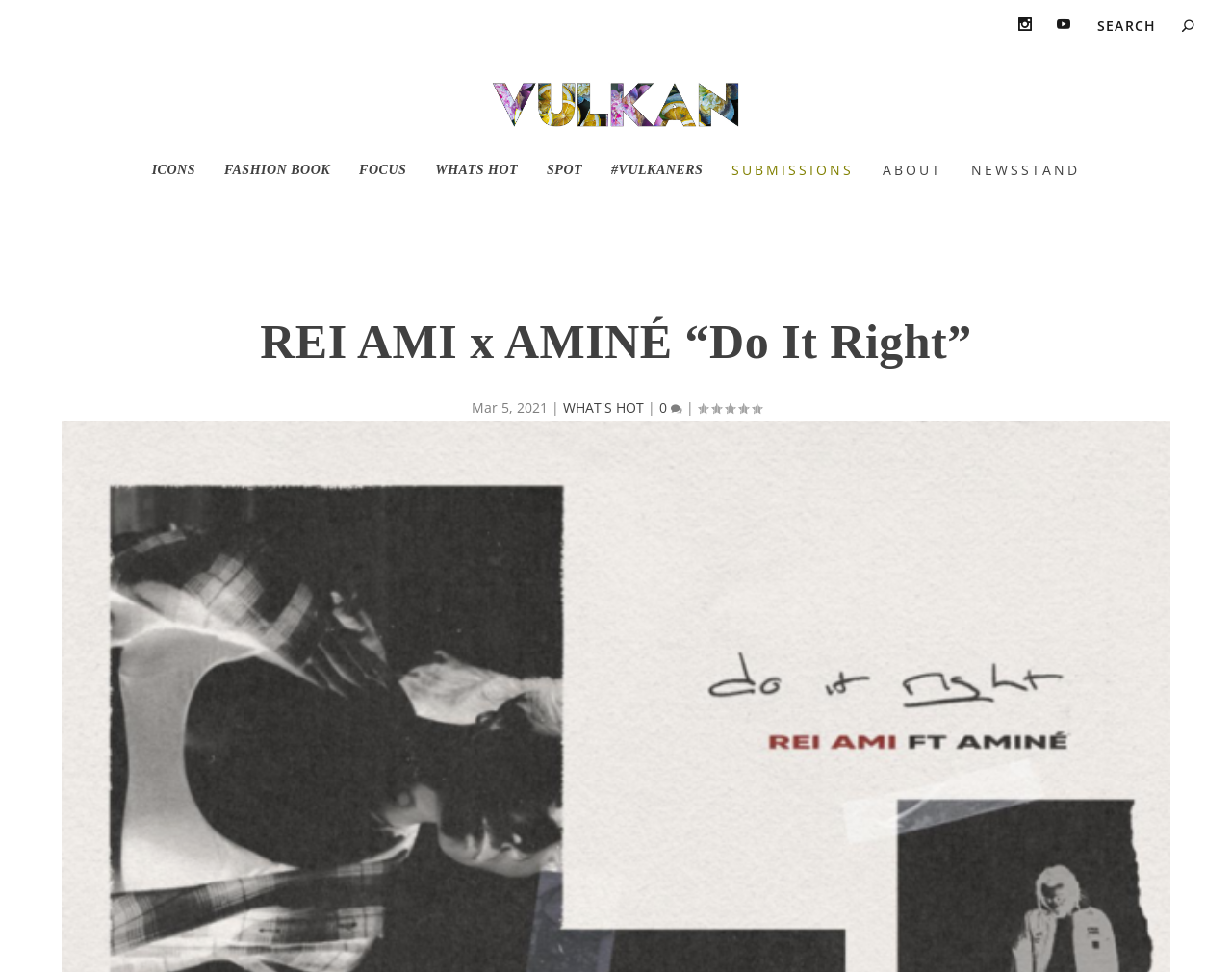How many comments does the article 'REI AMI x AMINÉ “Do It Right”' have?
Please provide a single word or phrase in response based on the screenshot.

0